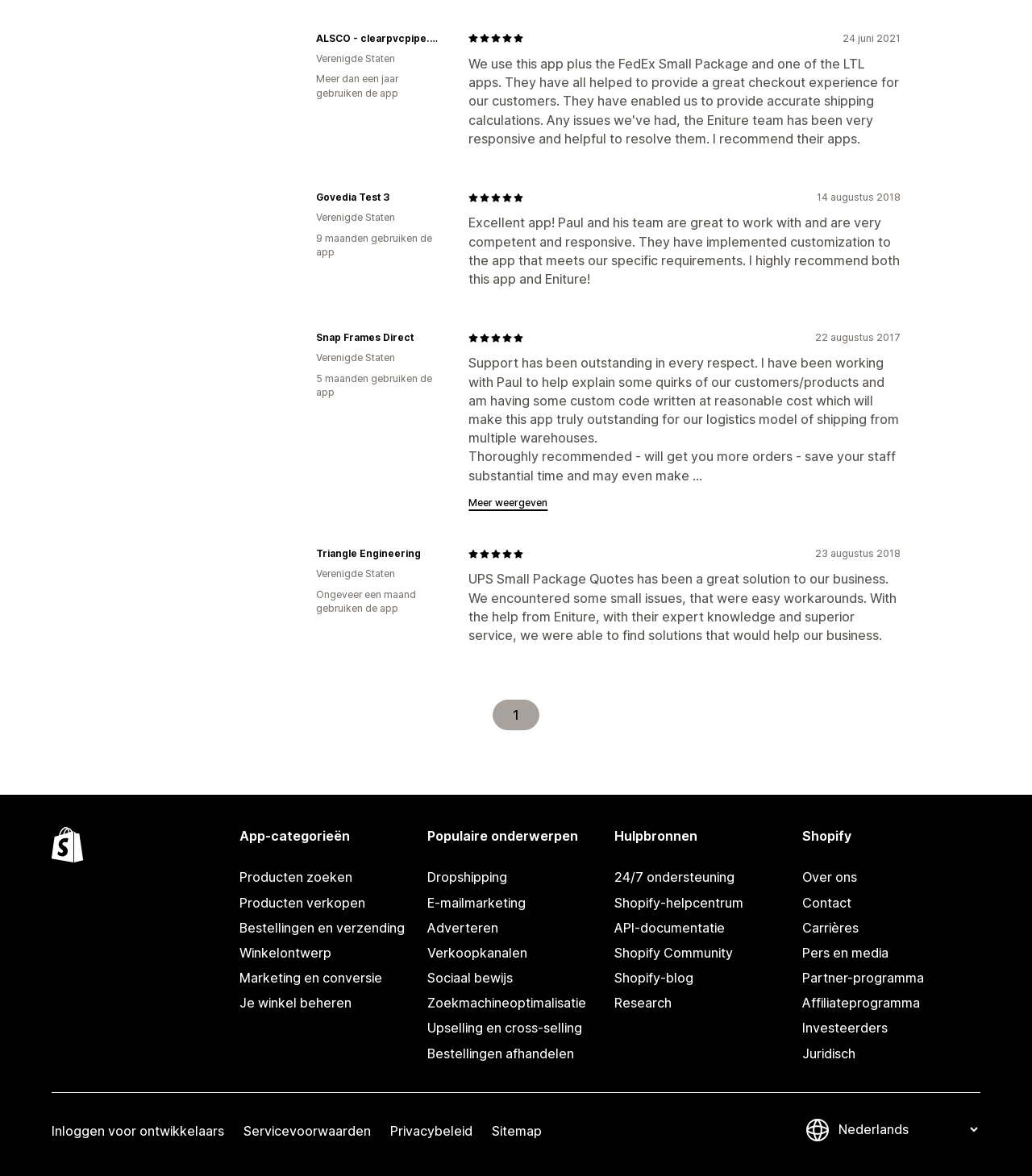Please locate the clickable area by providing the bounding box coordinates to follow this instruction: "Go to the 'Shopify' section".

[0.777, 0.703, 0.95, 0.719]